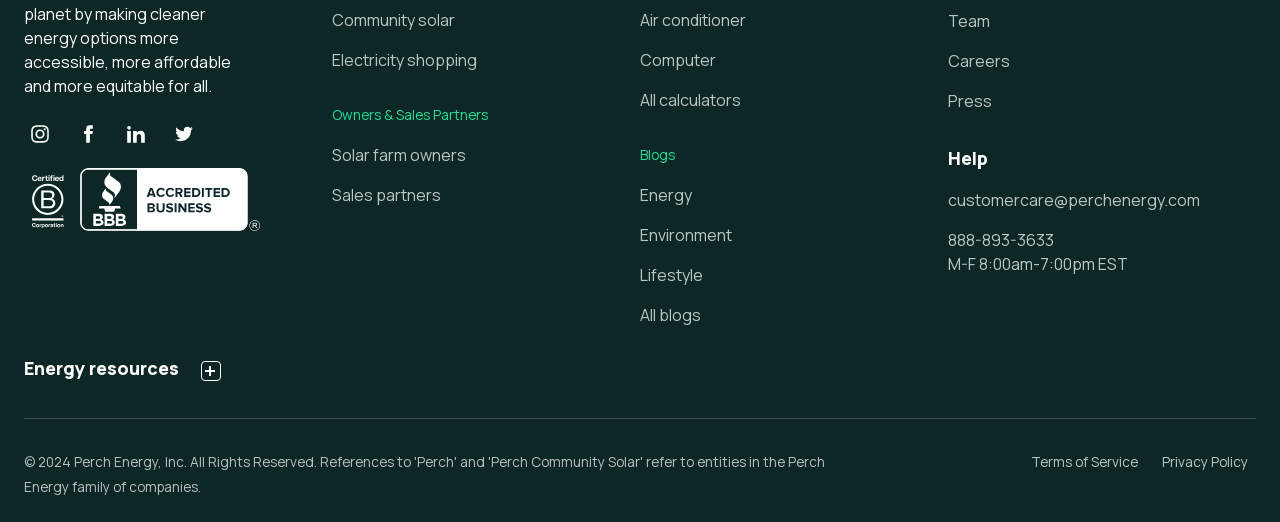What is the copyright year?
Using the image as a reference, answer the question in detail.

I looked at the footer section and found the copyright symbol followed by the year, which is 2024.